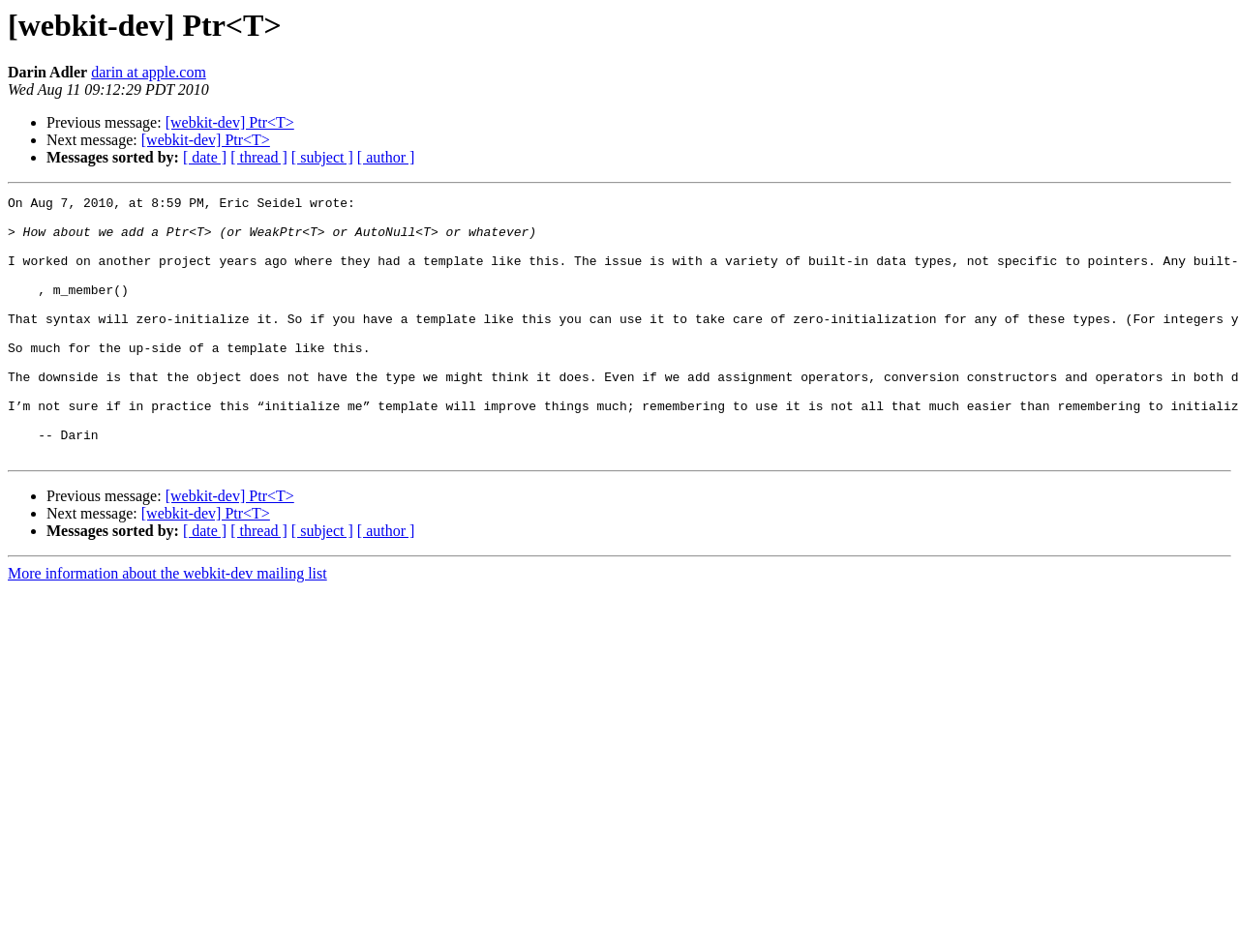Give a one-word or one-phrase response to the question:
What is the purpose of the webpage?

Displaying a mailing list message